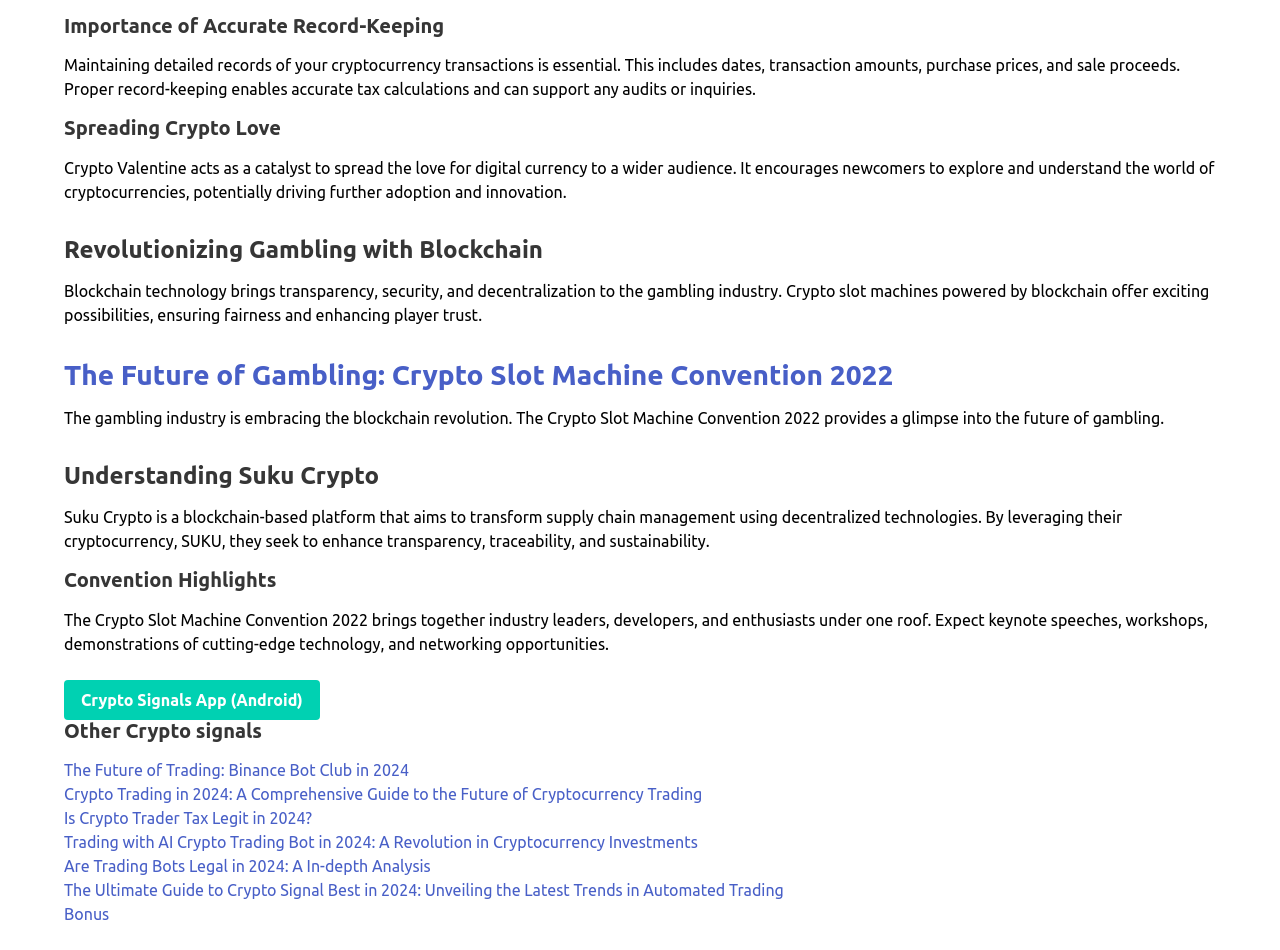Locate the bounding box coordinates of the region to be clicked to comply with the following instruction: "Check 'Bonus'". The coordinates must be four float numbers between 0 and 1, in the form [left, top, right, bottom].

[0.05, 0.953, 0.085, 0.972]